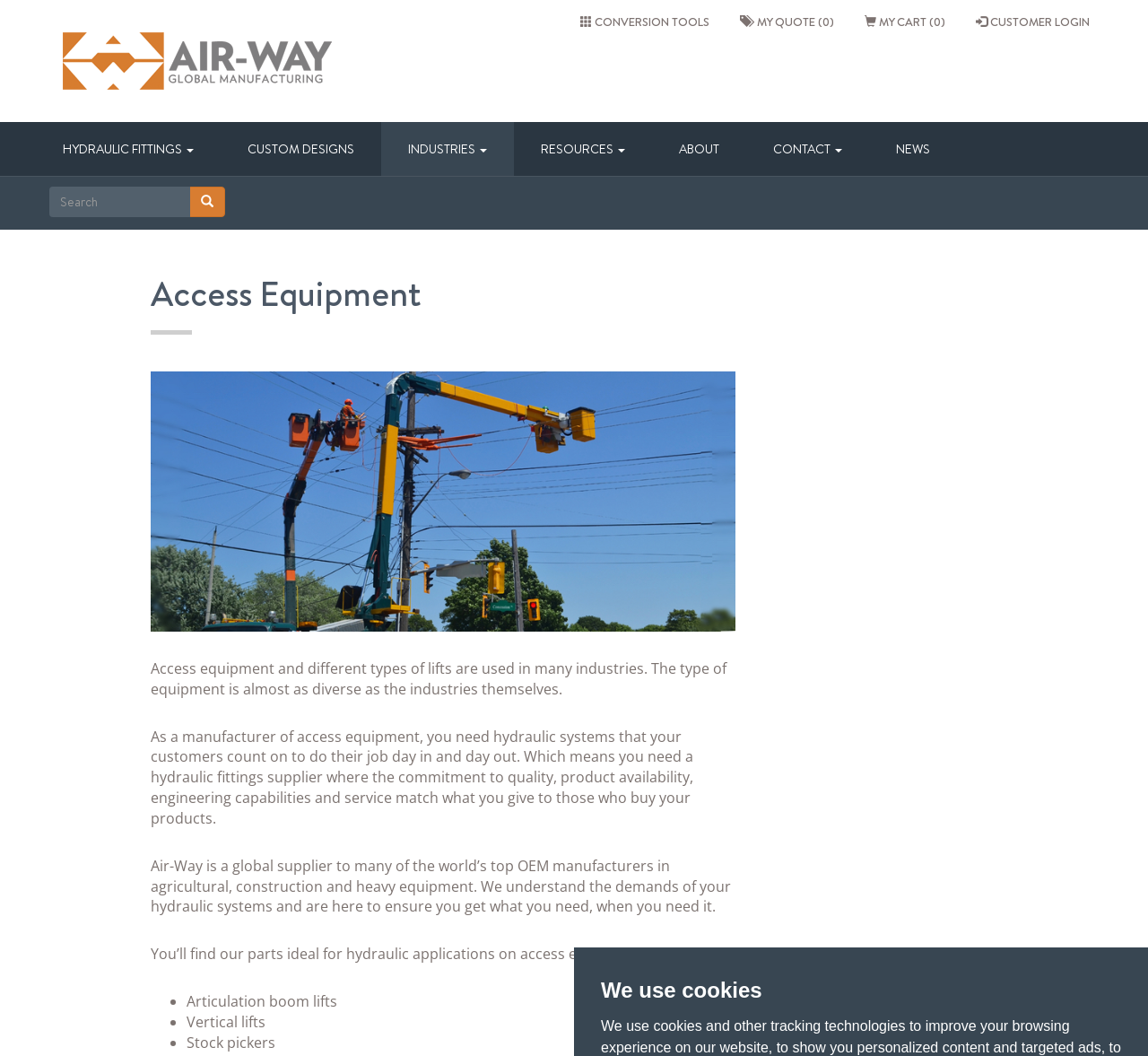Using the element description: "CUSTOMER LOGIN", determine the bounding box coordinates. The coordinates should be in the format [left, top, right, bottom], with values between 0 and 1.

[0.838, 0.004, 0.961, 0.037]